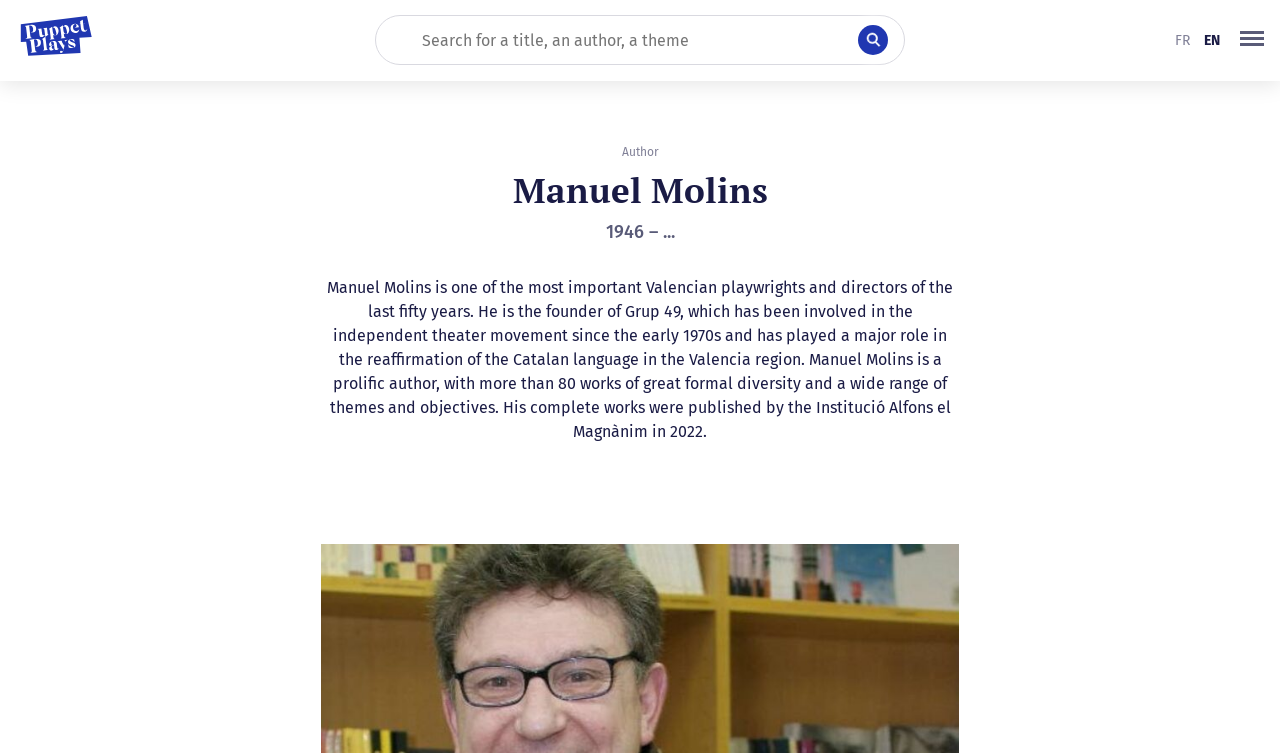Reply to the question with a single word or phrase:
What is the year when Manuel Molins' complete works were published?

2022